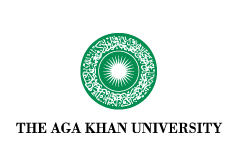What is written in bold, uppercase letters beneath the emblem?
Please respond to the question with a detailed and thorough explanation.

According to the caption, the university's name, 'THE AGA KHAN UNIVERSITY', is presented in bold, uppercase letters beneath the emblem, which indicates that this is the correct answer.